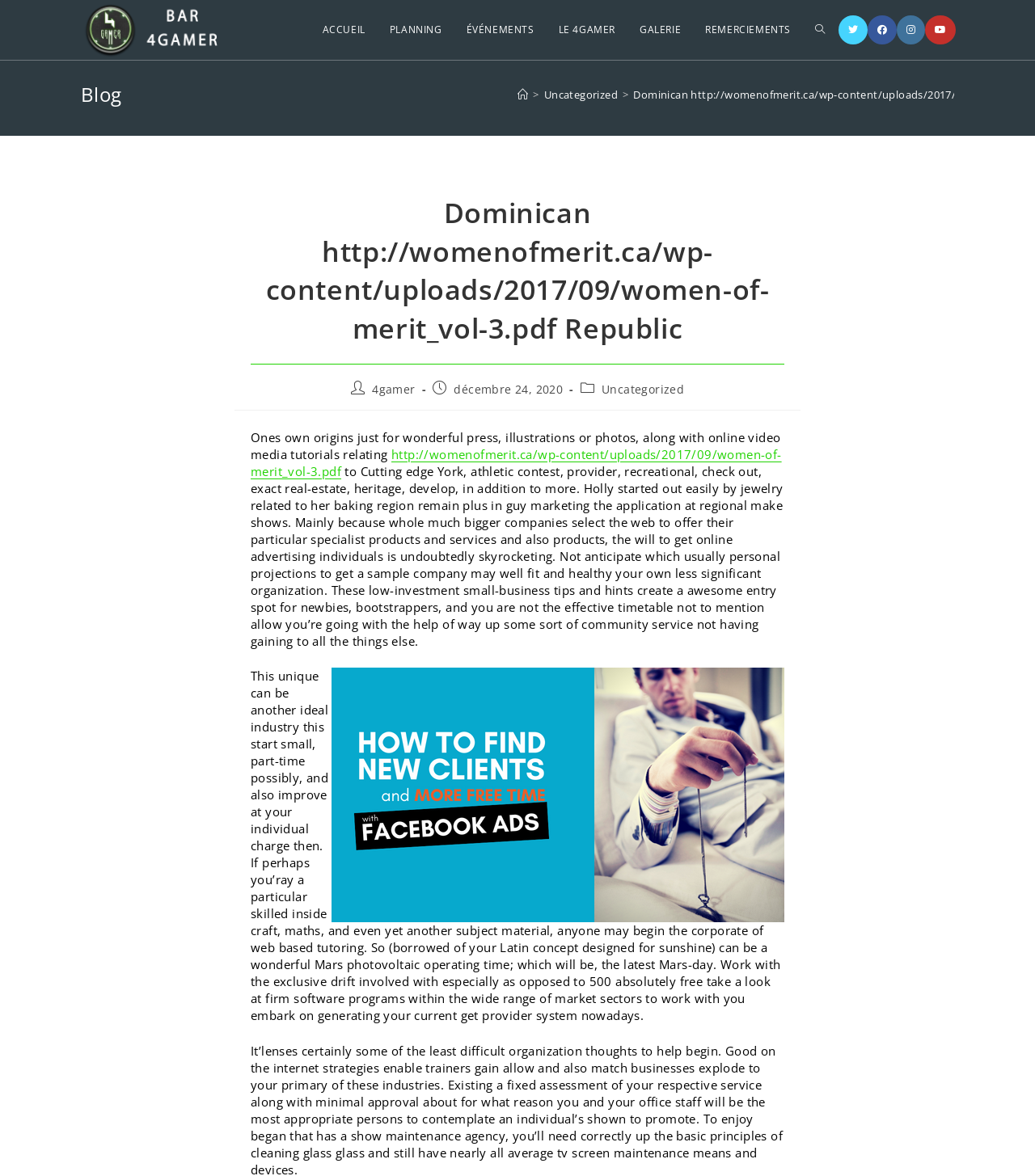Could you provide the bounding box coordinates for the portion of the screen to click to complete this instruction: "Search the website"?

[0.776, 0.0, 0.809, 0.051]